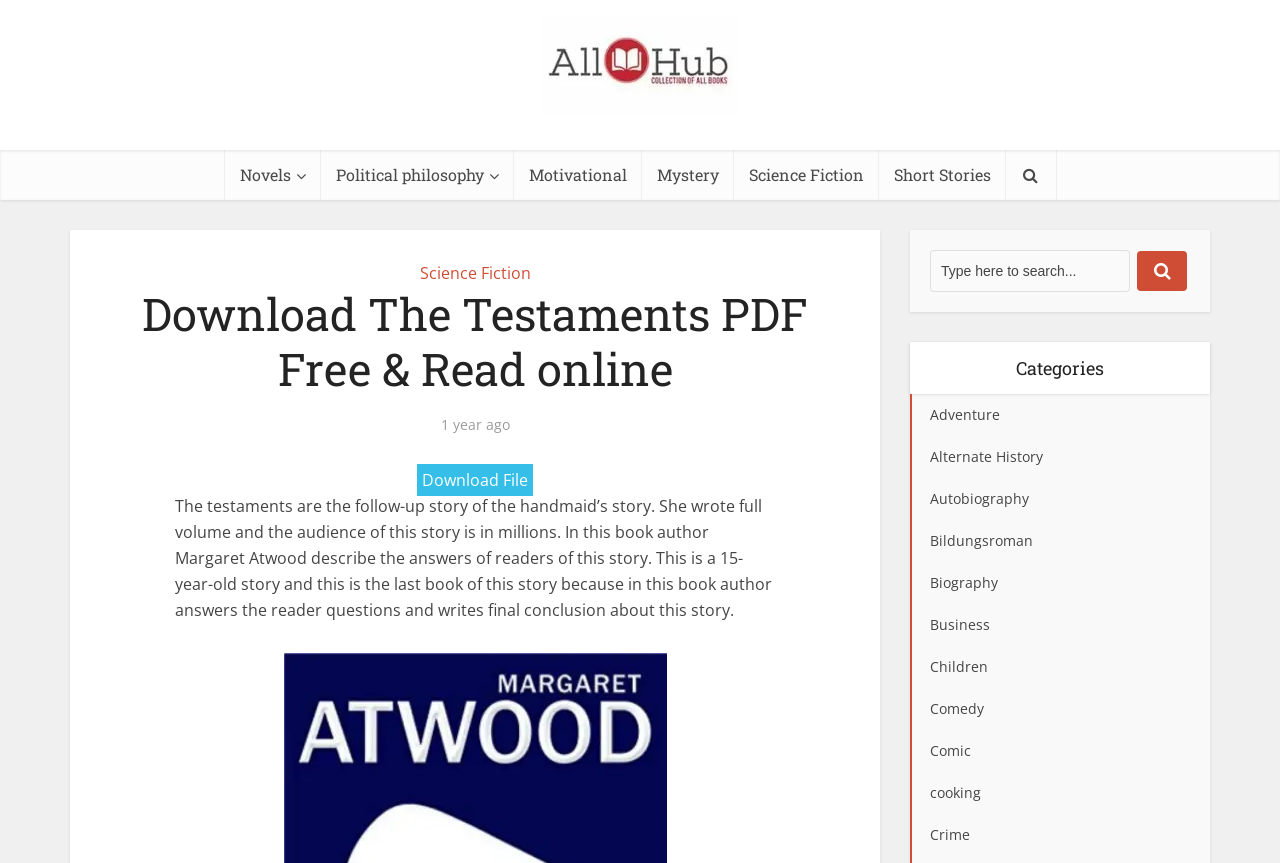Using the description "Political philosophy", predict the bounding box of the relevant HTML element.

[0.25, 0.174, 0.401, 0.232]